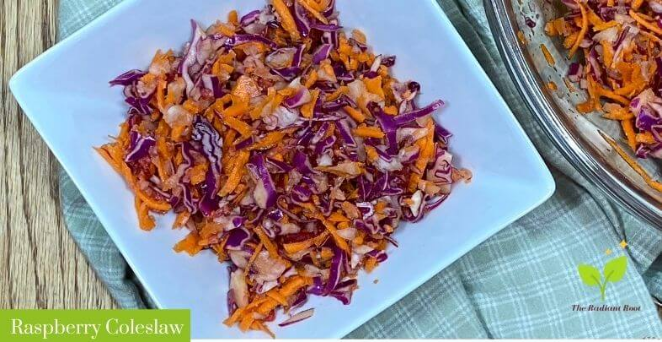Using a single word or phrase, answer the following question: 
What is the color of the tablecloth?

Rustic, textured